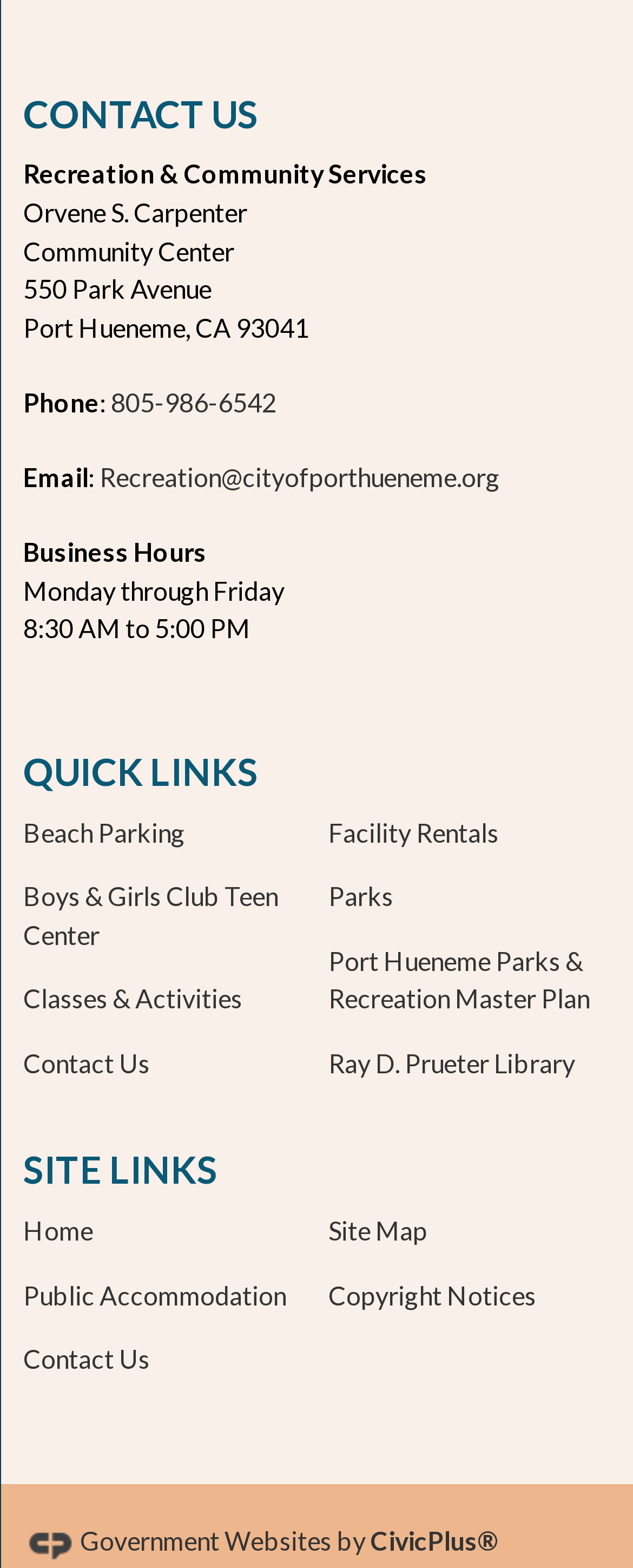Identify the bounding box coordinates of the section to be clicked to complete the task described by the following instruction: "Contact Us via phone". The coordinates should be four float numbers between 0 and 1, formatted as [left, top, right, bottom].

[0.175, 0.246, 0.437, 0.266]